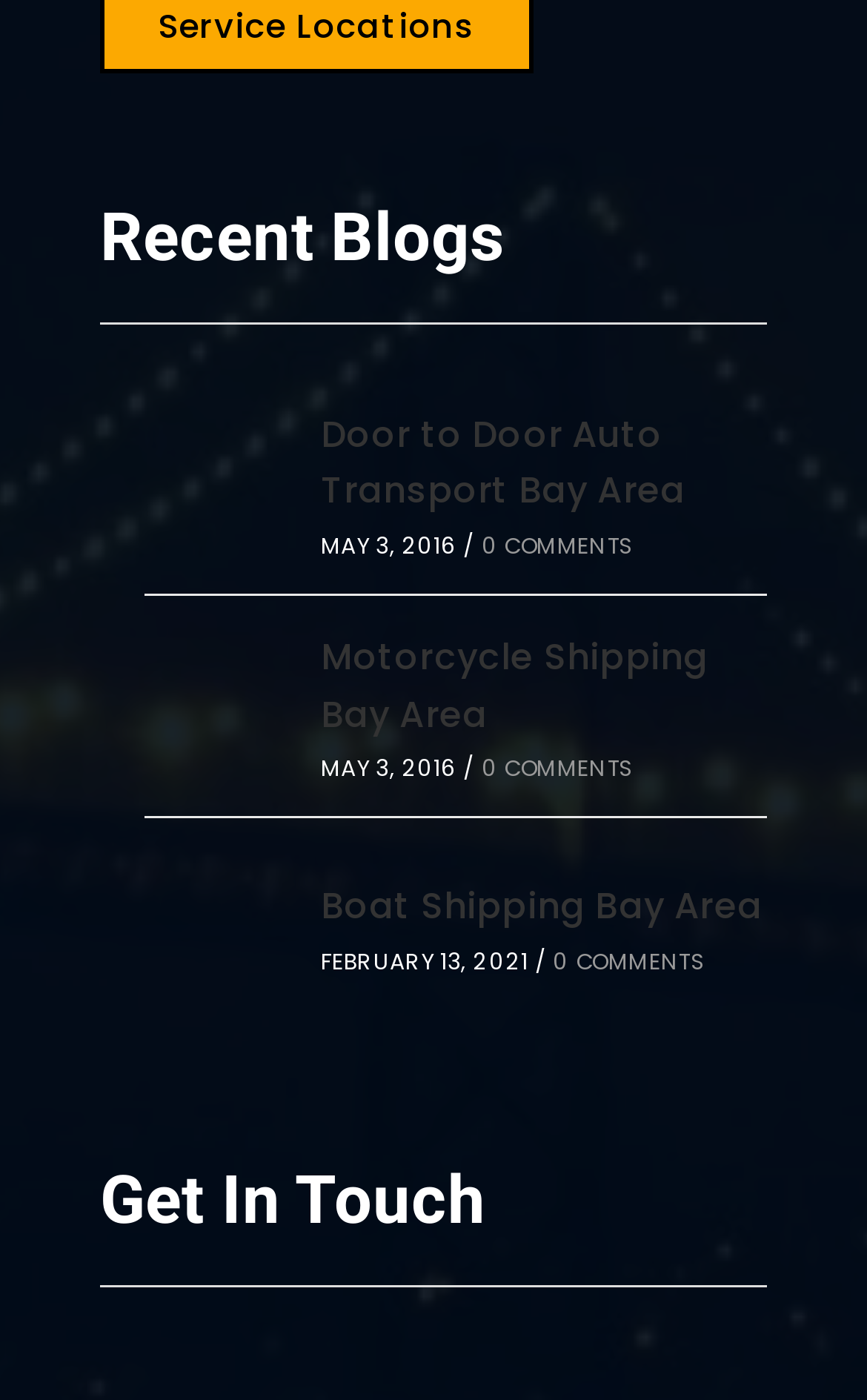Please find the bounding box coordinates for the clickable element needed to perform this instruction: "view 'Motorcycle Shipping Bay Area'".

[0.167, 0.45, 0.341, 0.558]